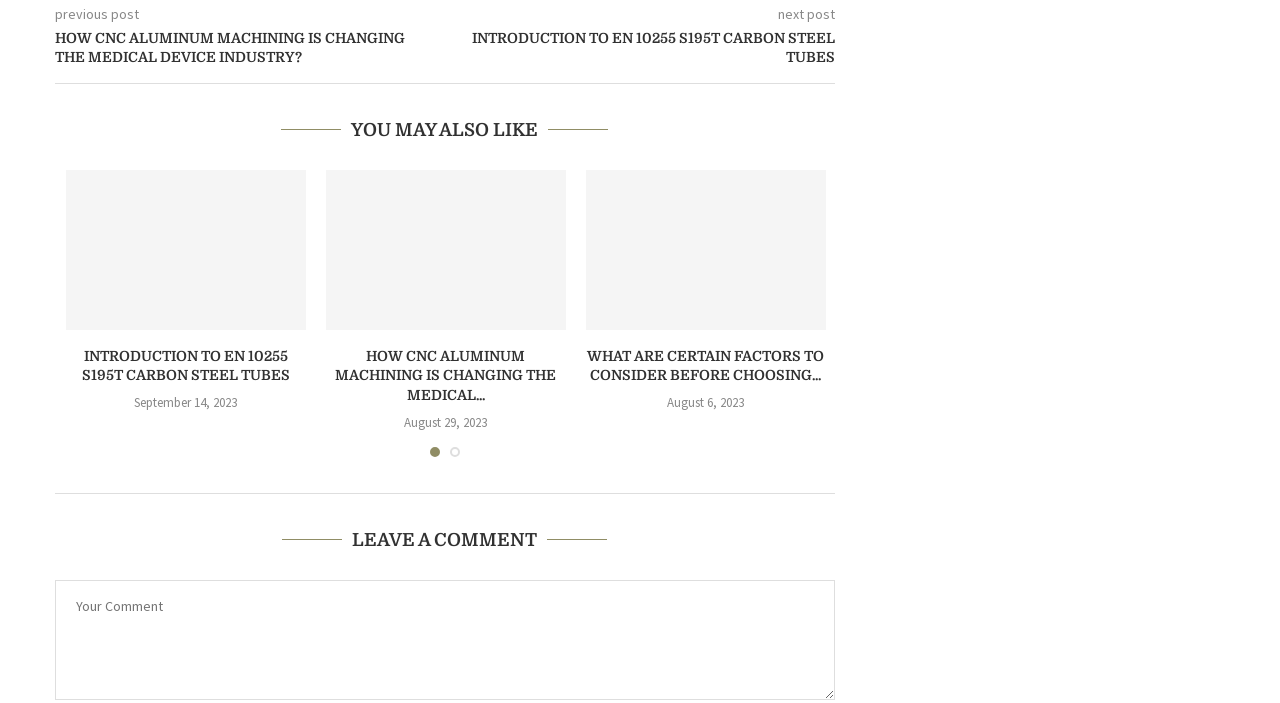What is the title of the first post?
Based on the image, please offer an in-depth response to the question.

I determined the title of the first post by looking at the link element with the text 'HOW CNC ALUMINUM MACHINING IS CHANGING THE MEDICAL DEVICE INDUSTRY?' which is located at the top of the webpage.